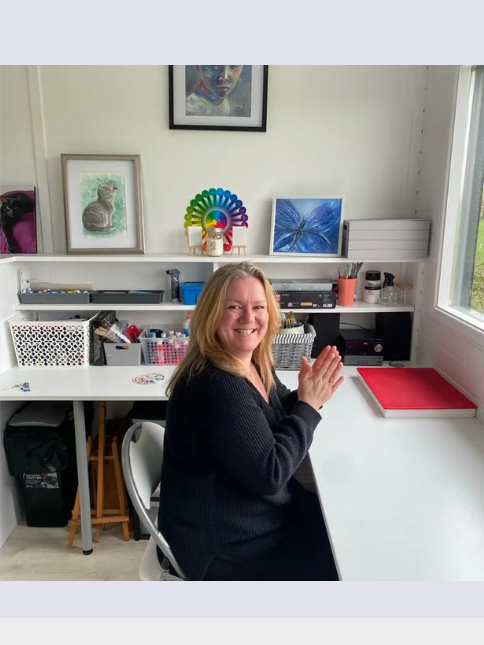Use a single word or phrase to answer the question:
What type of artwork is depicted on the walls?

Serene cat and abstract pieces